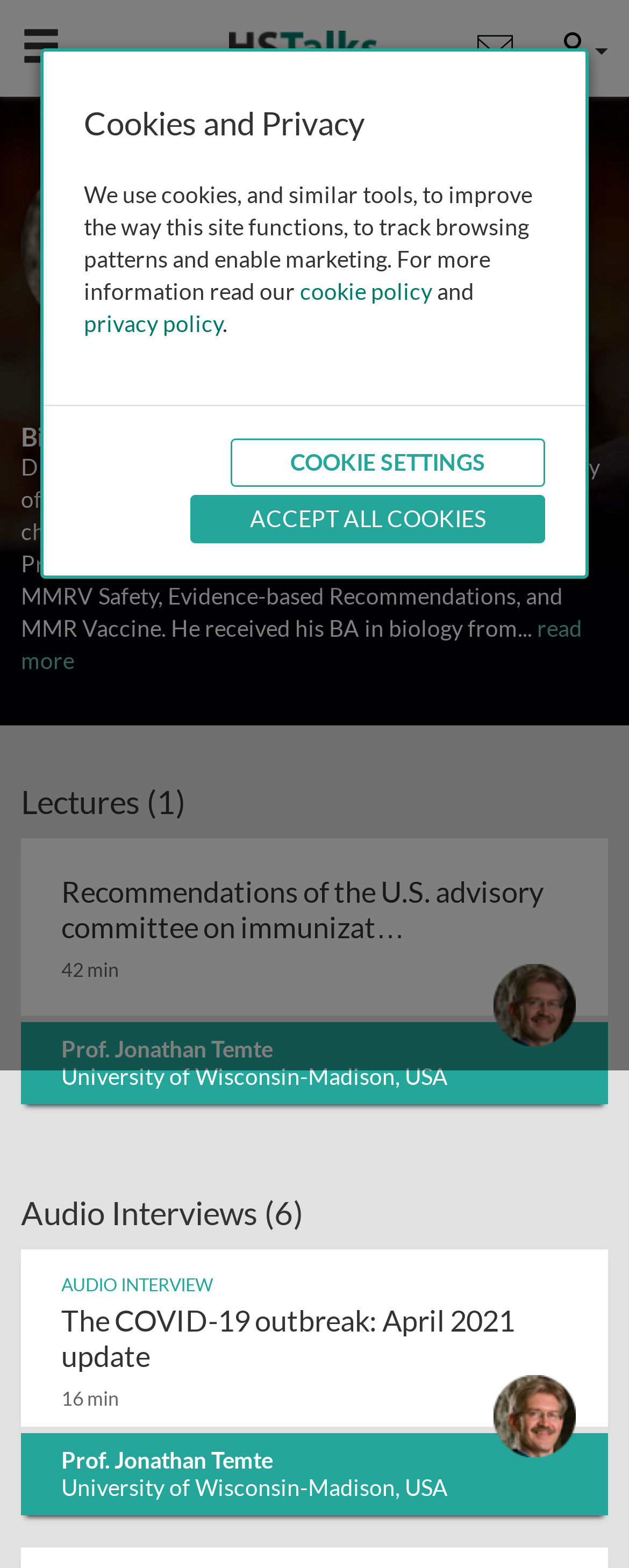Answer the following in one word or a short phrase: 
What is the title of the first lecture?

Recommendations of the U.S. advisory committee on immunization practices